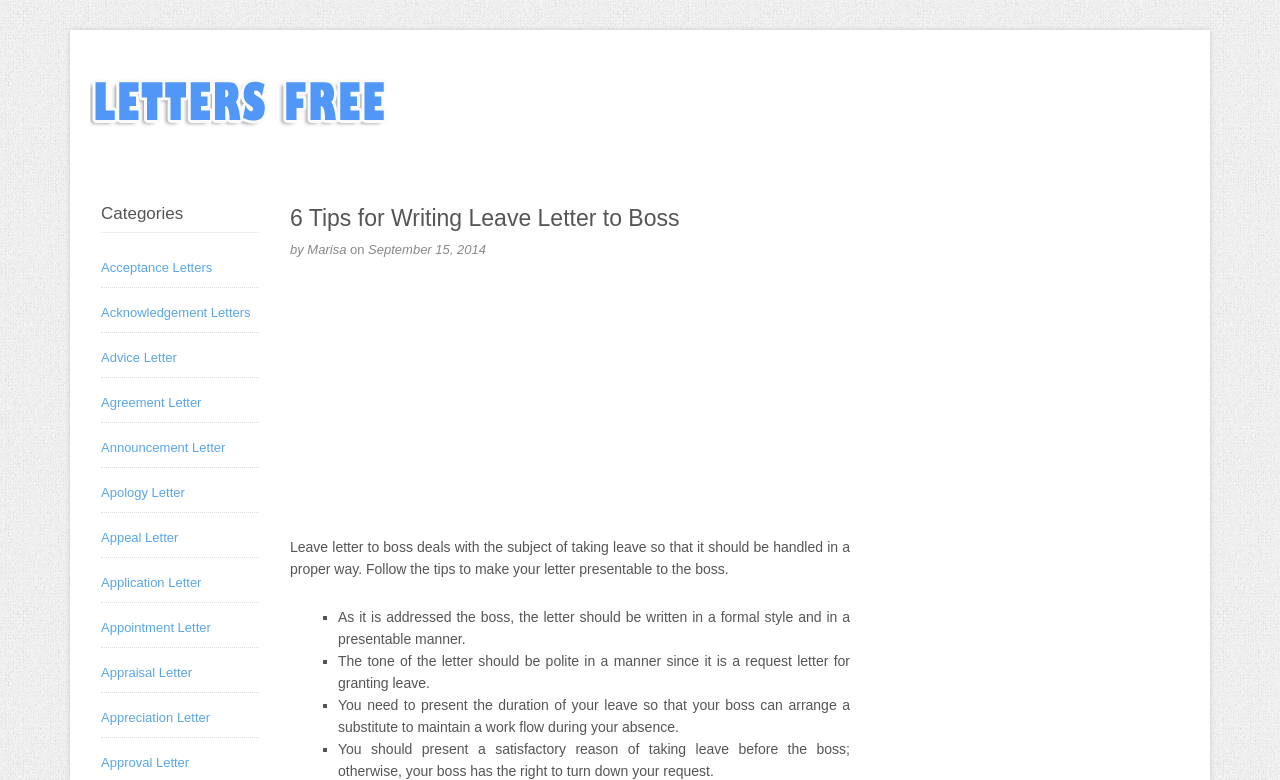Can you specify the bounding box coordinates for the region that should be clicked to fulfill this instruction: "click the logo".

[0.07, 0.071, 0.305, 0.199]